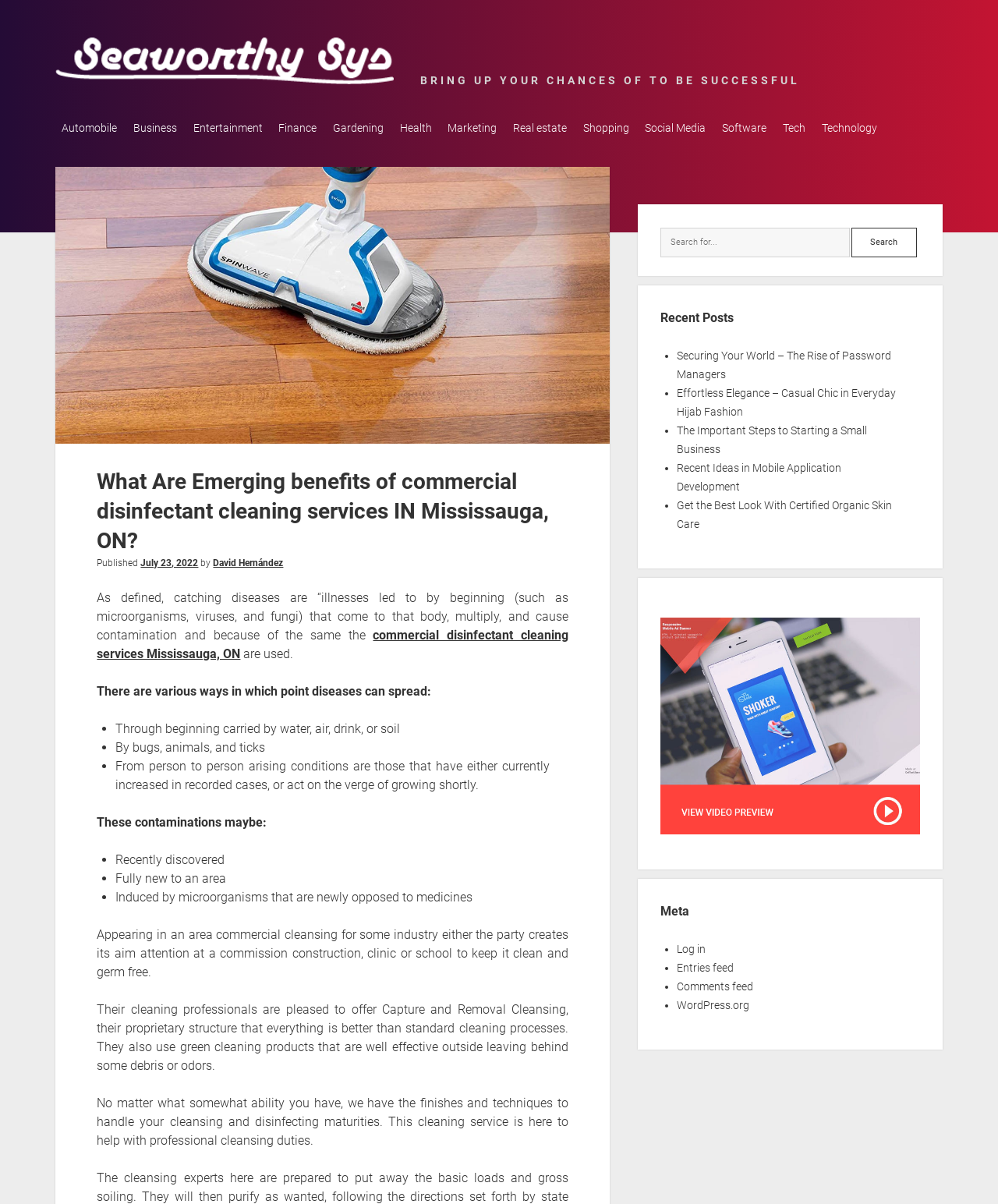Please locate and retrieve the main header text of the webpage.

What Are Emerging benefits of commercial disinfectant cleaning services IN Mississauga, ON?